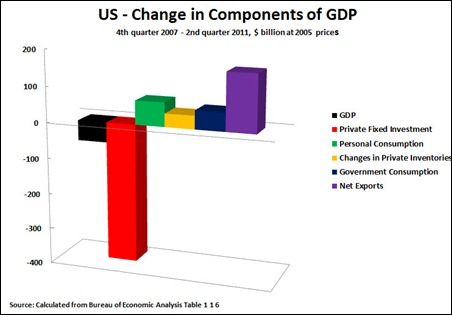What was the primary driver of the decline in GDP?
Please provide a comprehensive answer based on the information in the image.

The graph suggests that the entire decline in GDP was primarily driven by the fall in fixed investment, as indicated by the sharp decline in the black bar representing Private Fixed Investment.